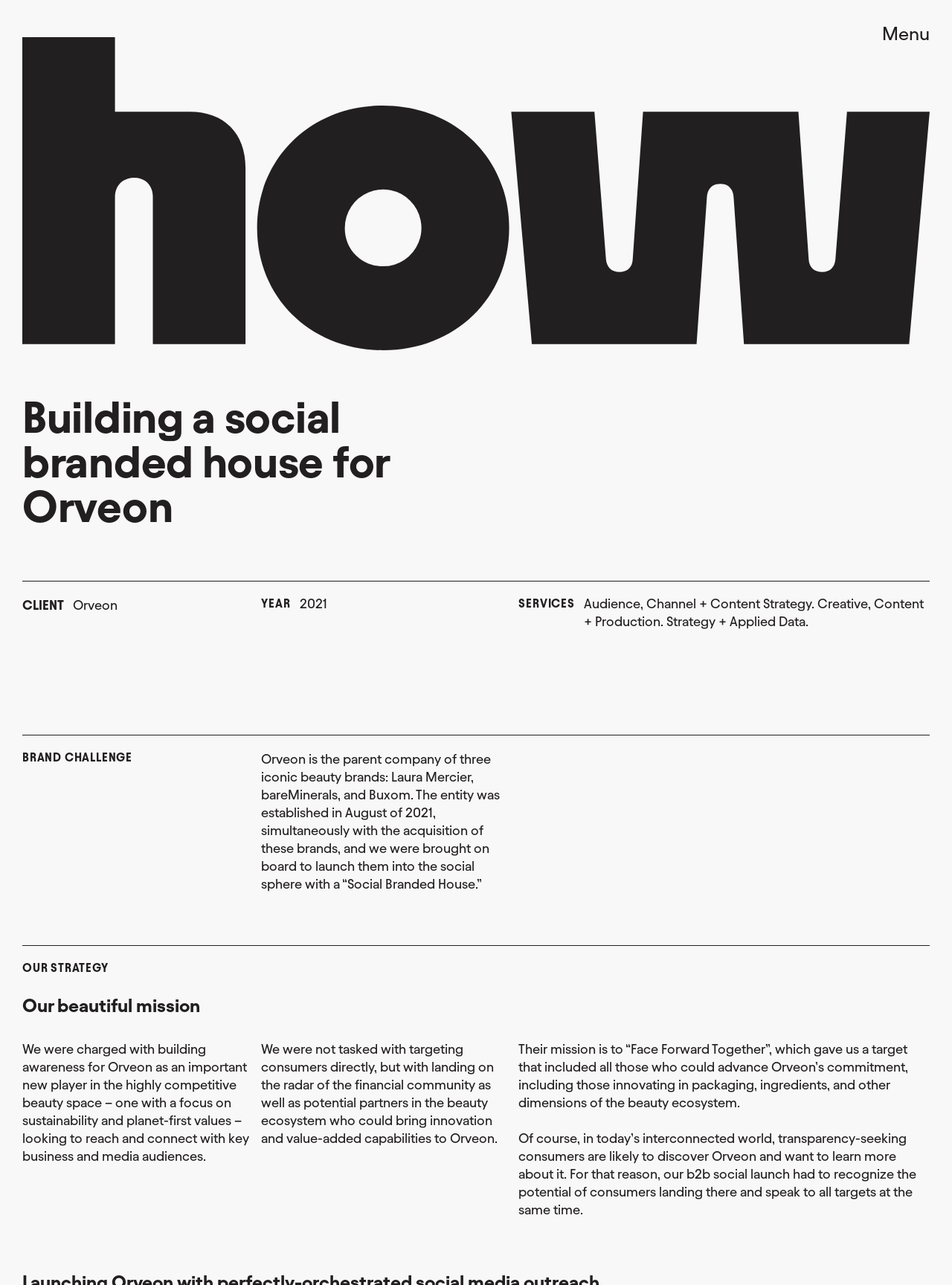Please find and provide the title of the webpage.

Building a social branded house for Orveon